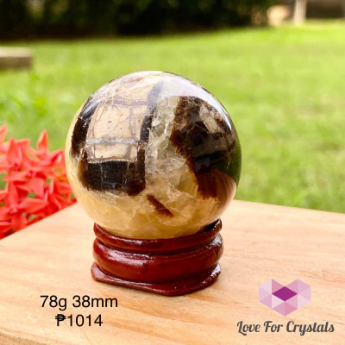Reply to the question below using a single word or brief phrase:
What is the brand name featured in the bottom corner?

Love For Crystals